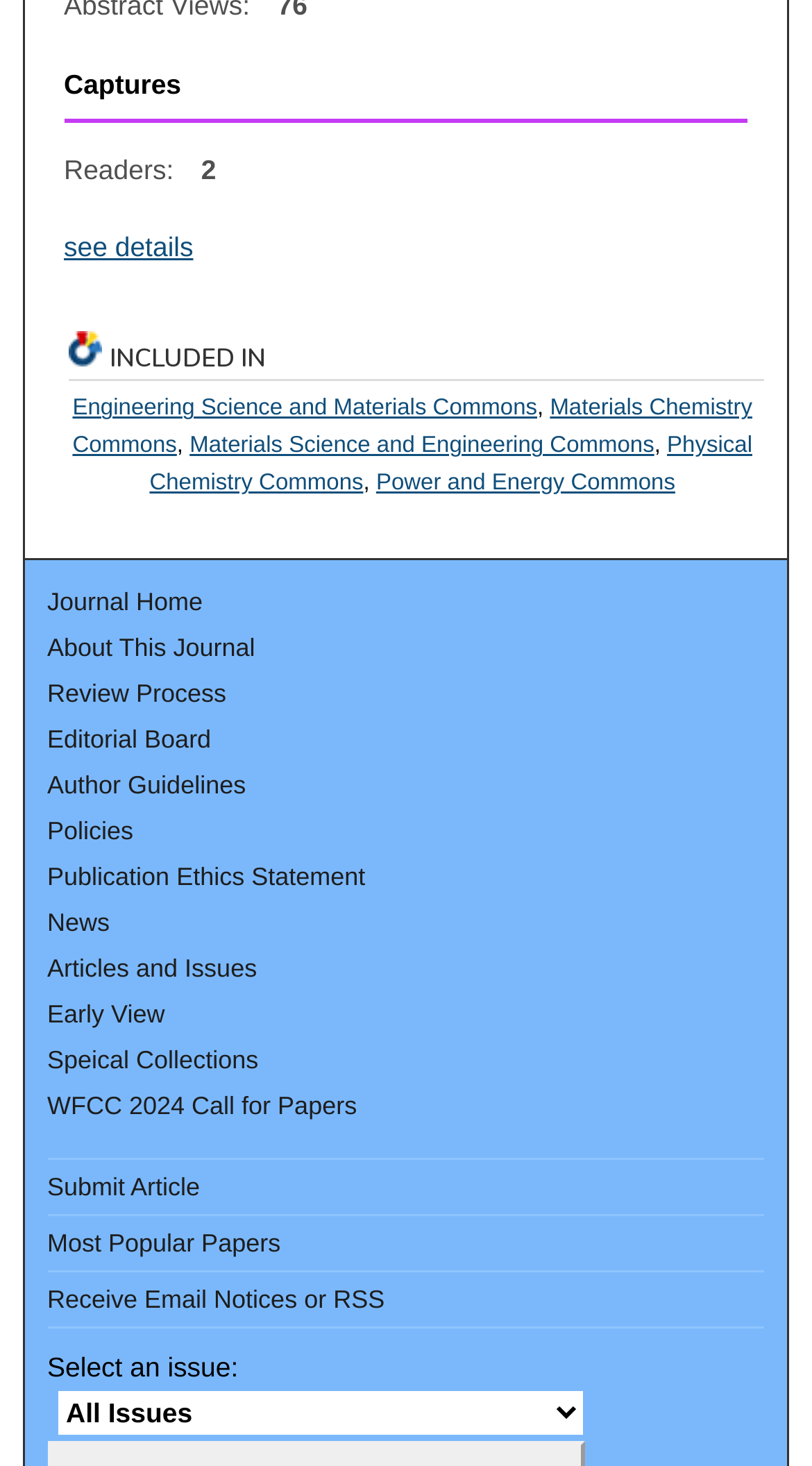What is the first link on the webpage?
Give a single word or phrase as your answer by examining the image.

Journal Home